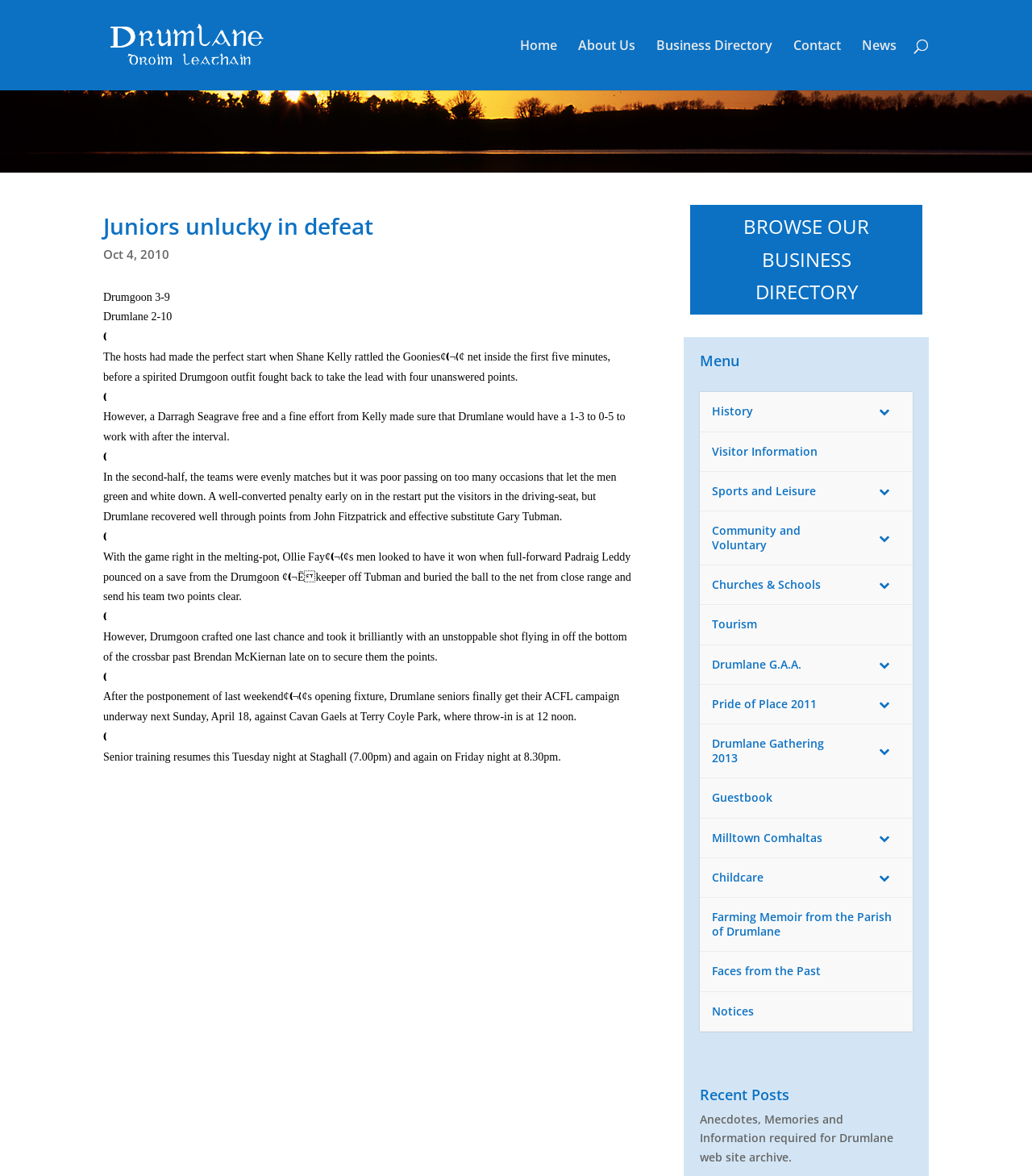Pinpoint the bounding box coordinates of the clickable element needed to complete the instruction: "Search for something". The coordinates should be provided as four float numbers between 0 and 1: [left, top, right, bottom].

[0.1, 0.0, 0.9, 0.001]